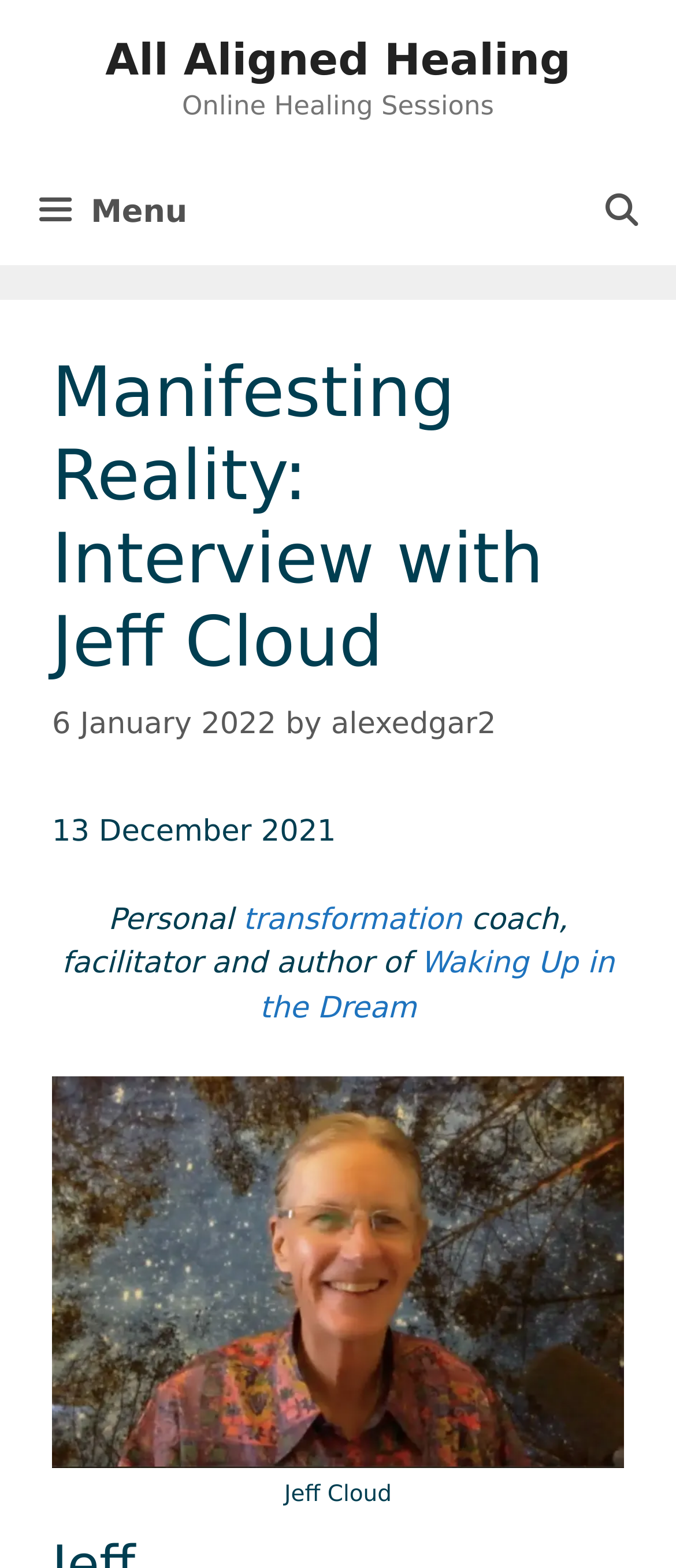Show the bounding box coordinates for the HTML element described as: "Waking Up in the Dream".

[0.384, 0.604, 0.909, 0.654]